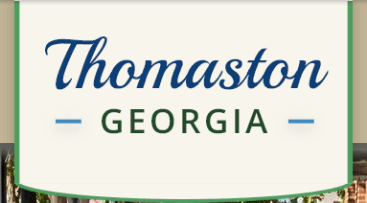What does the logo represent?
Respond with a short answer, either a single word or a phrase, based on the image.

the city's identity and pride